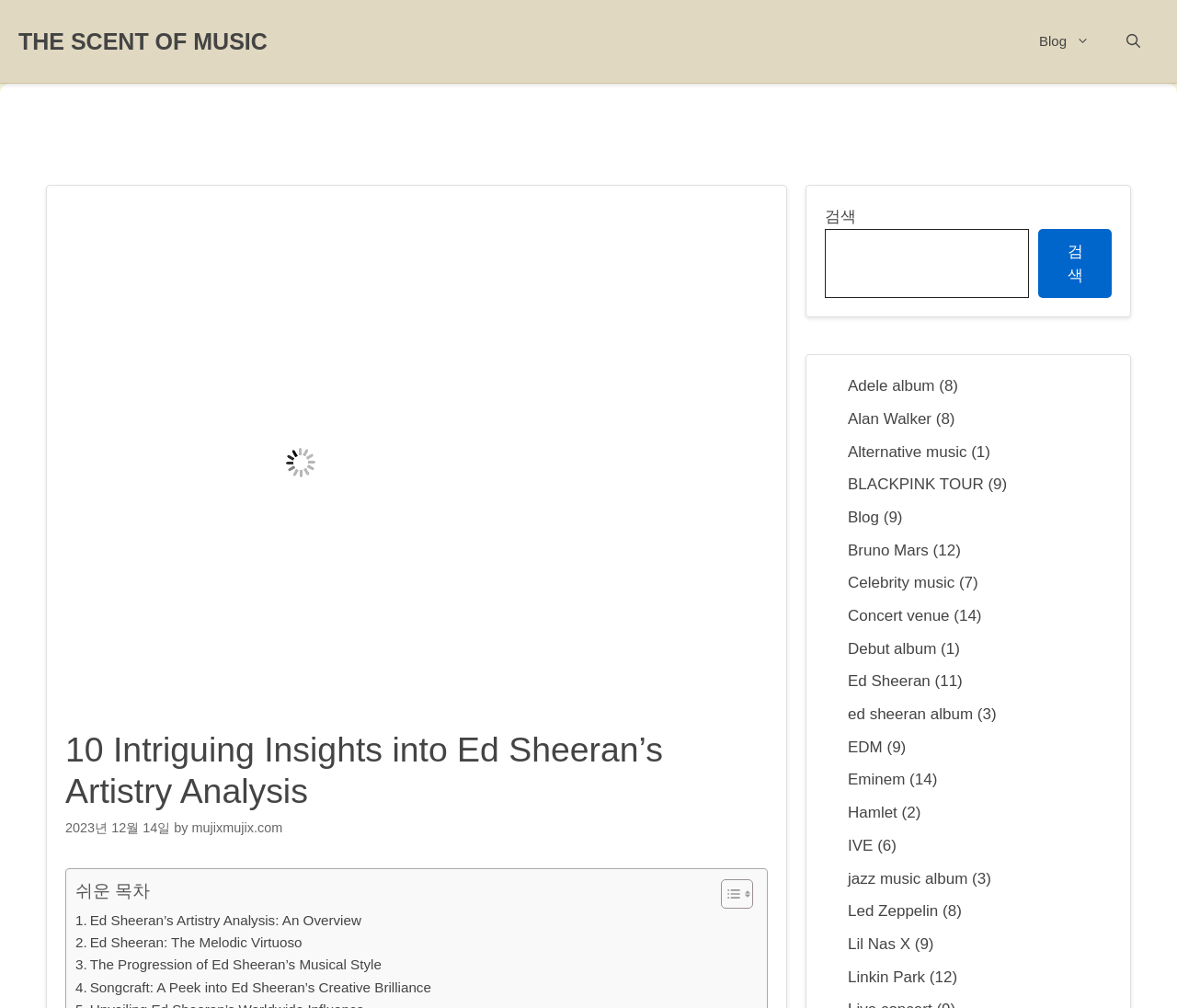How many links are there in the complementary section?
Carefully analyze the image and provide a thorough answer to the question.

The complementary section of the webpage contains a list of links, and by counting them, we can find that there are 20 links in total.